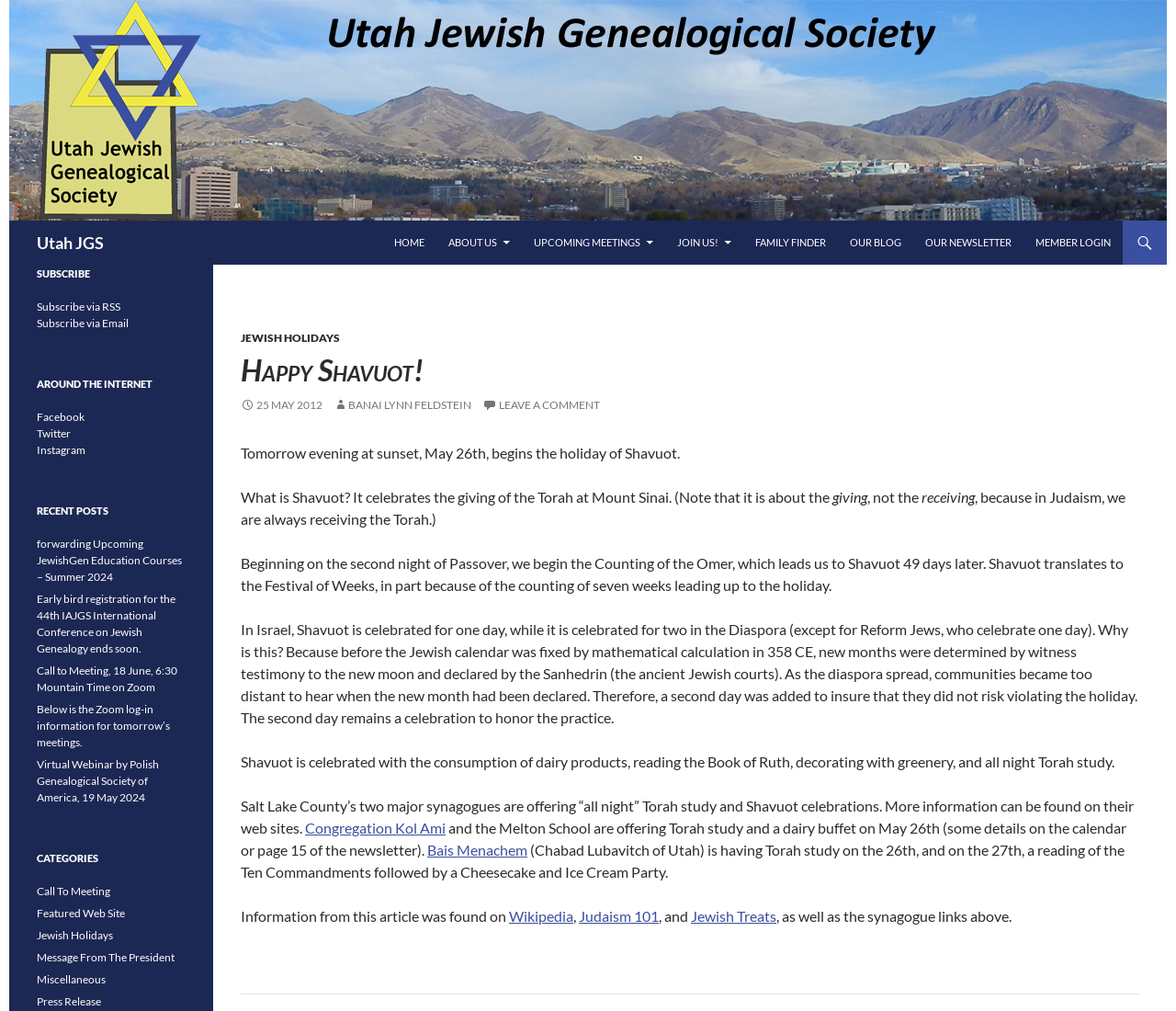Can you pinpoint the bounding box coordinates for the clickable element required for this instruction: "Click on the 'HOME' link"? The coordinates should be four float numbers between 0 and 1, i.e., [left, top, right, bottom].

[0.326, 0.218, 0.37, 0.262]